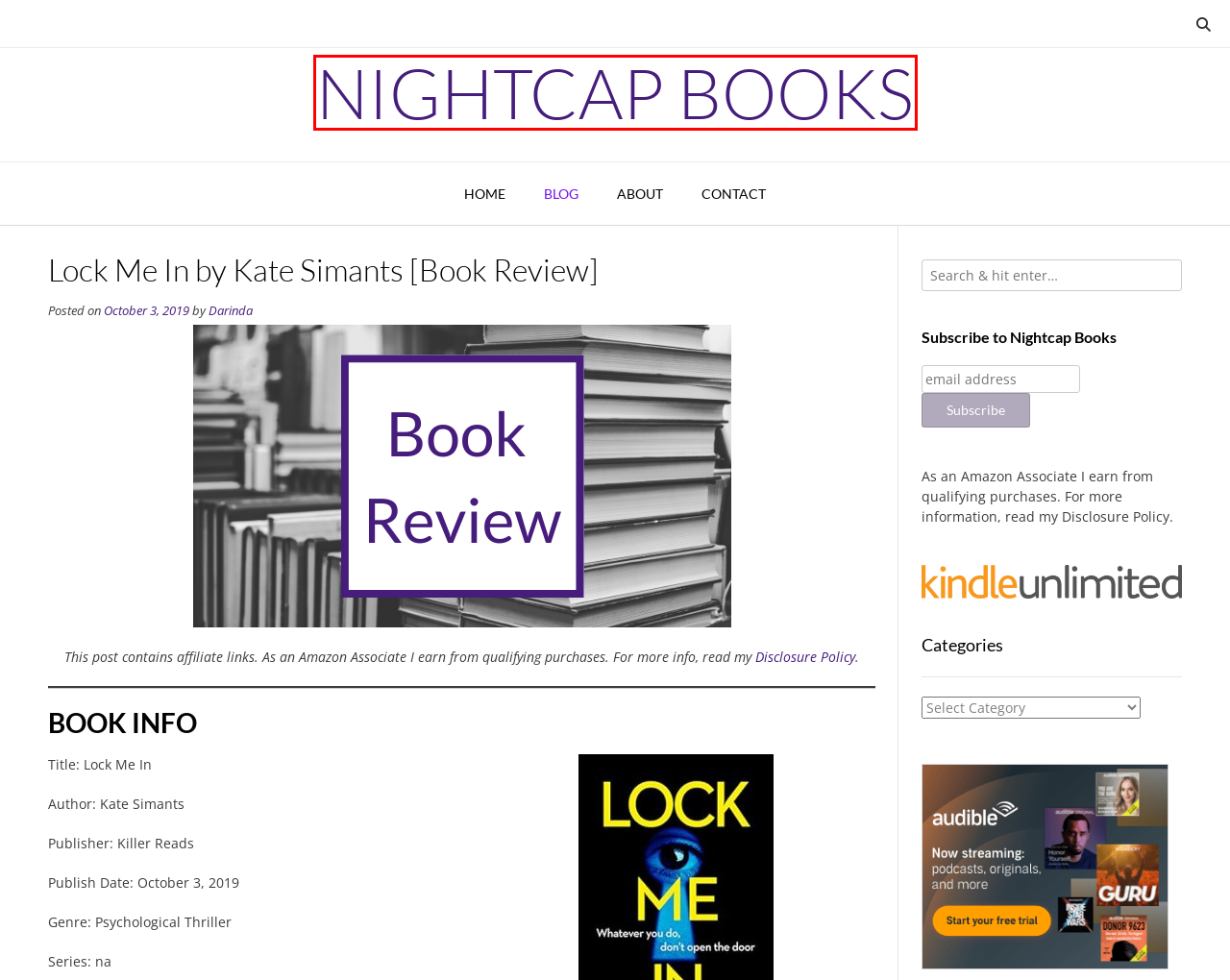Examine the screenshot of the webpage, which has a red bounding box around a UI element. Select the webpage description that best fits the new webpage after the element inside the red bounding box is clicked. Here are the choices:
A. Drowning with Others by Linda Keir [Book Review] – Nightcap Books
B. The Bodies in the Library by Marty Wingate [Book Review] – Nightcap Books
C. Amazon.com
D. Contact – Nightcap Books
E. Blog – Nightcap Books
F. Home – Nightcap Books
G. About – Nightcap Books
H. Privacy Policy – Akismet

F